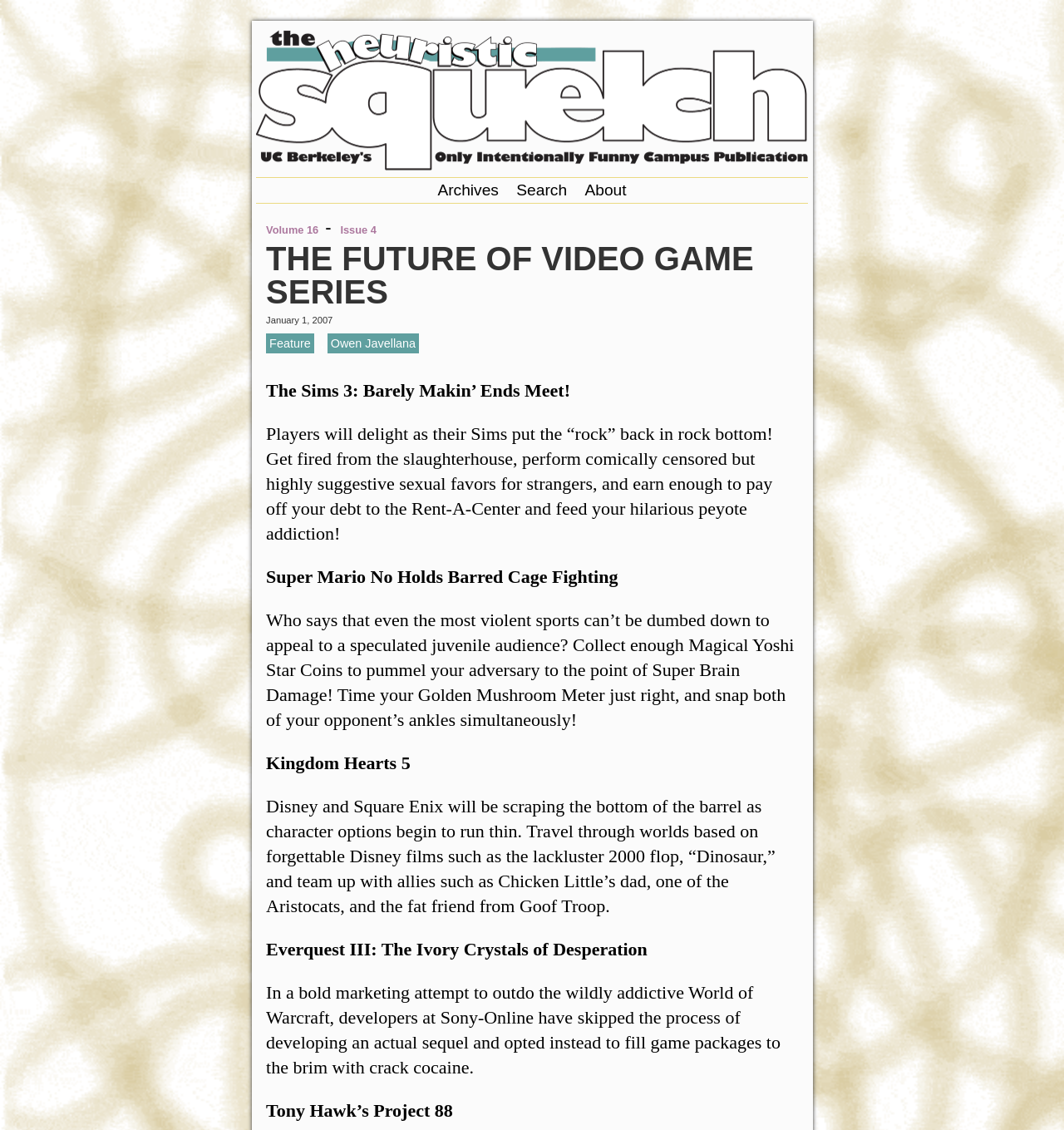Please provide a comprehensive response to the question based on the details in the image: What is the format of the dates mentioned in the article?

The article mentions a date in the format 'Month Day, Year', specifically 'January 1, 2007'. This date is located near the top of the main content section.